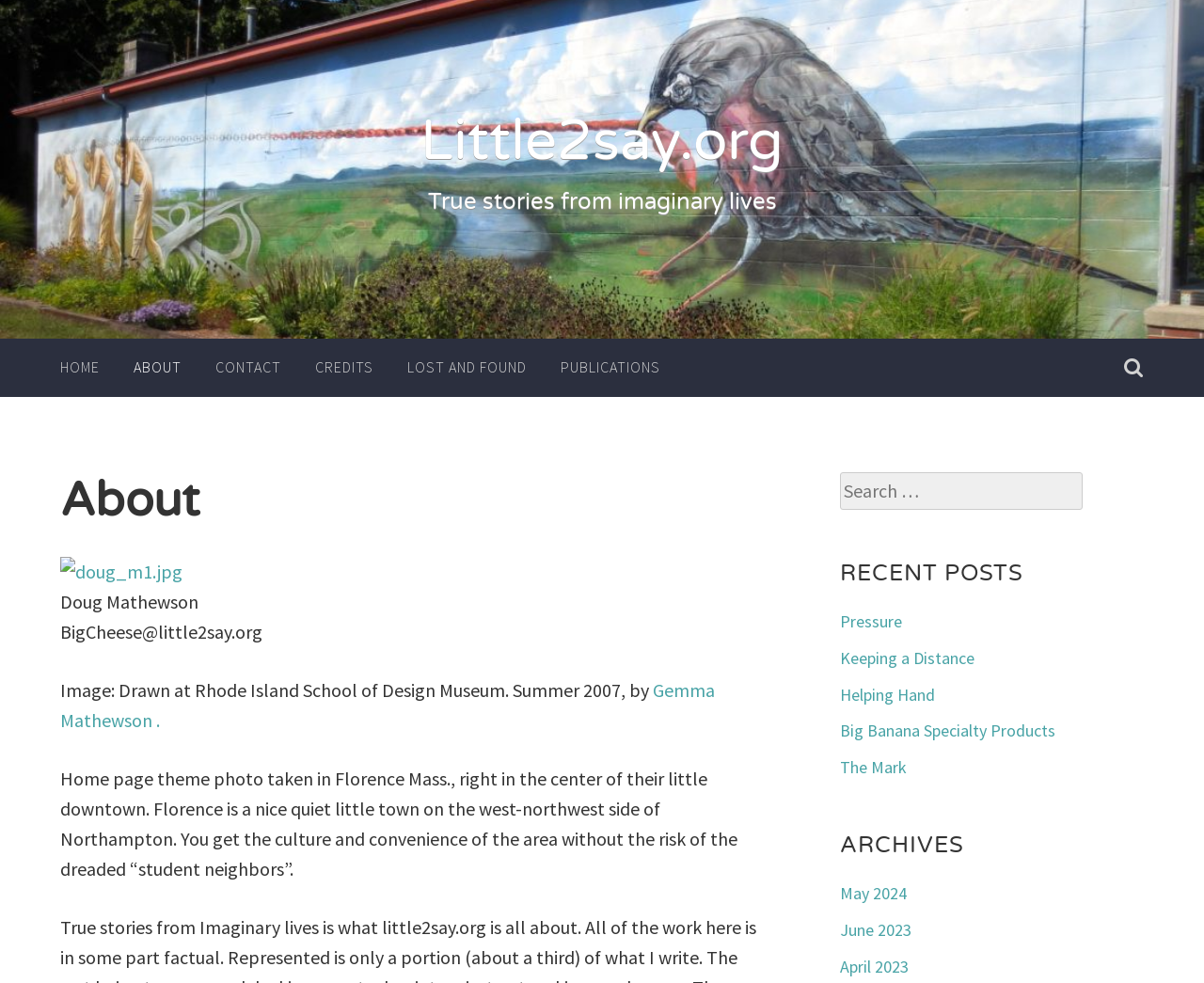Respond to the following question using a concise word or phrase: 
How many recent posts are listed on the page?

5